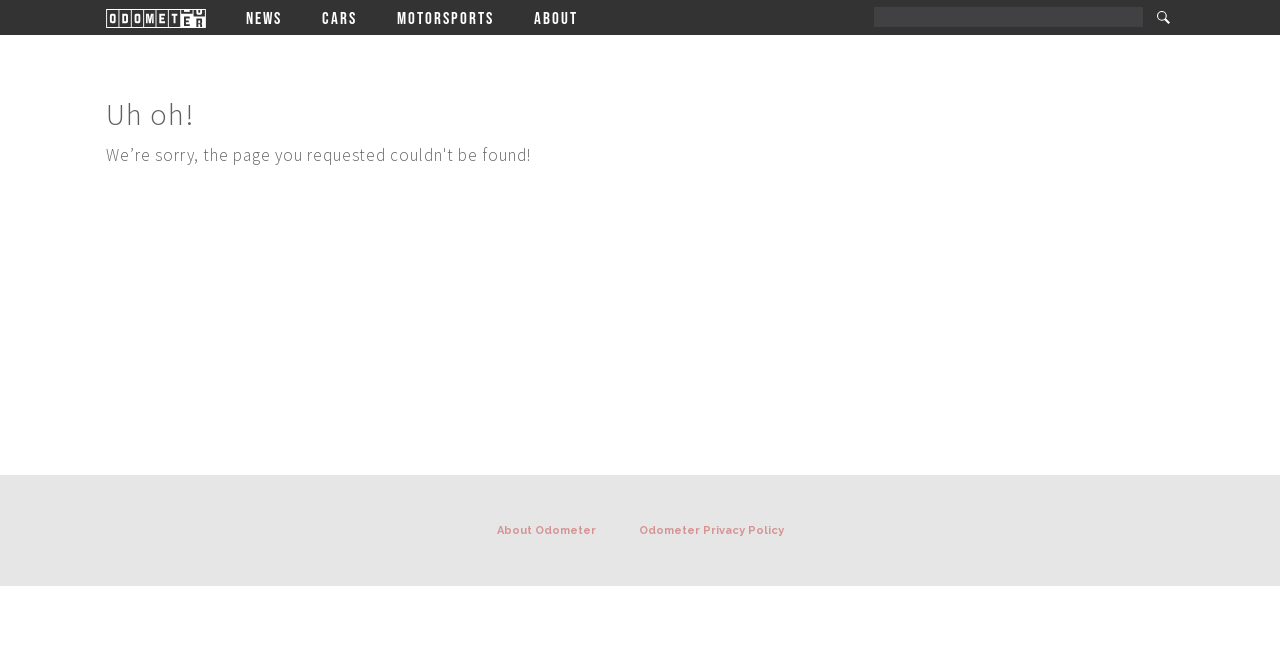How many main navigation links are there?
Use the image to answer the question with a single word or phrase.

4